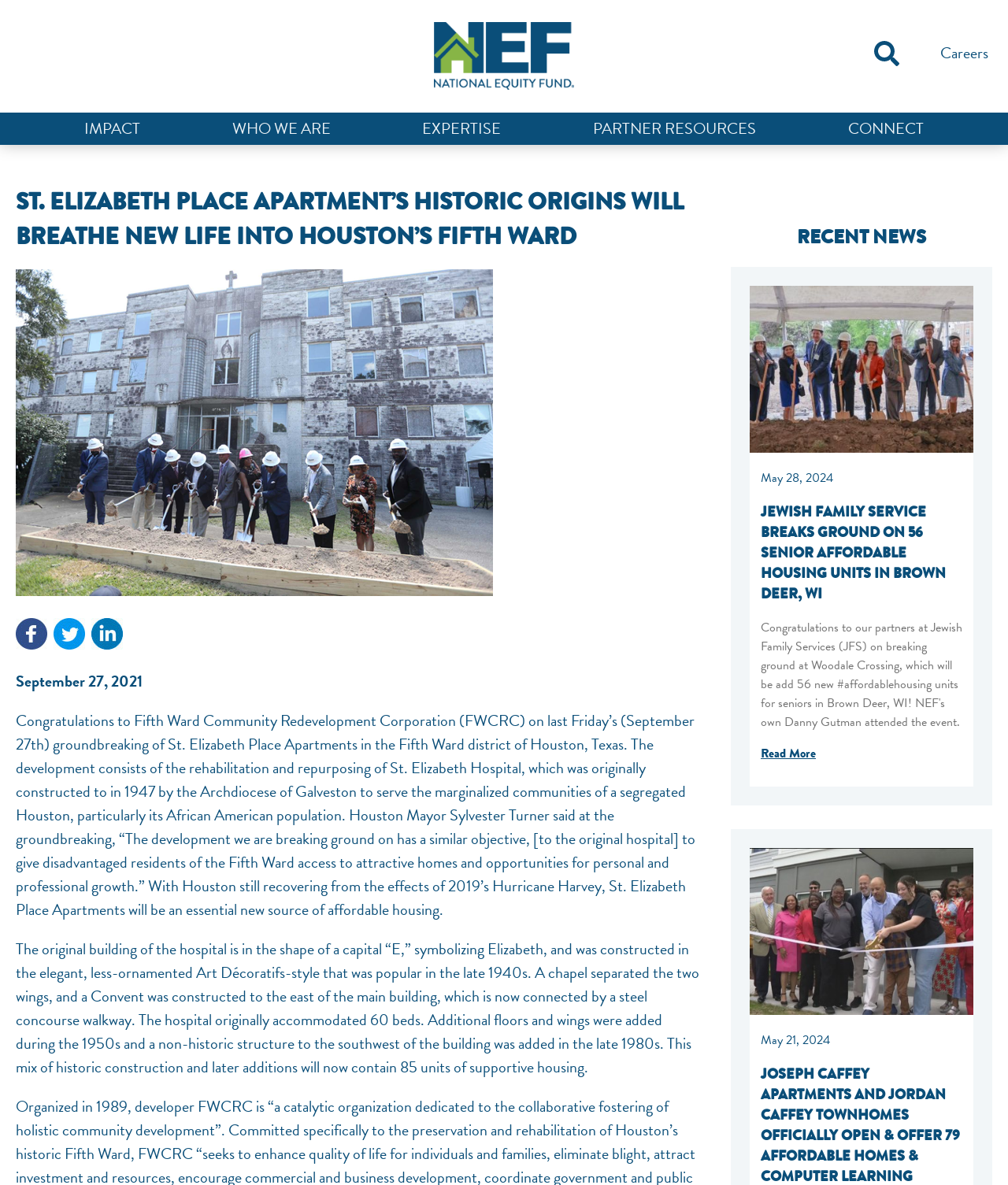Please identify the bounding box coordinates of the element's region that needs to be clicked to fulfill the following instruction: "Visit National Equity Fund website". The bounding box coordinates should consist of four float numbers between 0 and 1, i.e., [left, top, right, bottom].

[0.43, 0.061, 0.57, 0.081]